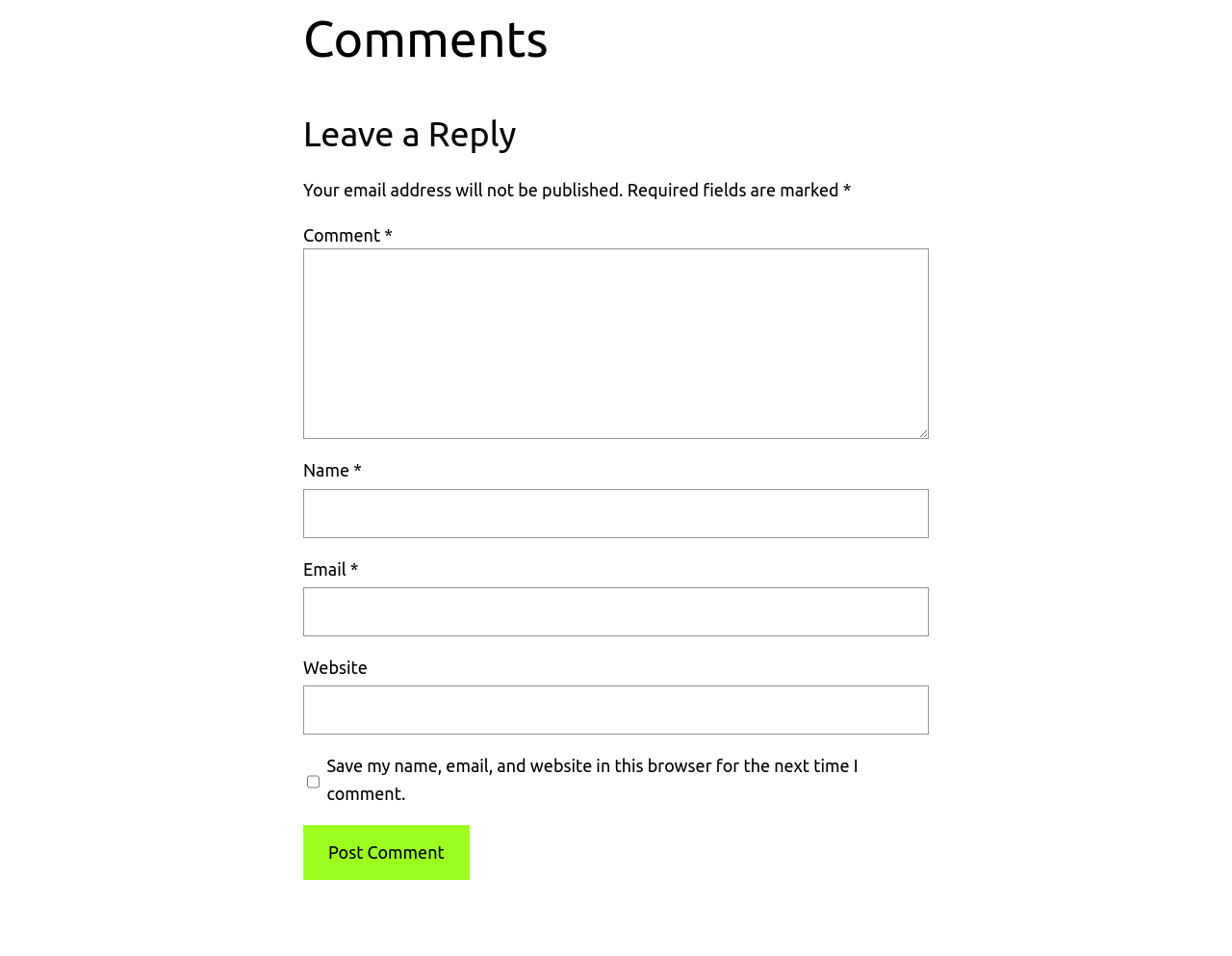Using the given description, provide the bounding box coordinates formatted as (top-left x, top-left y, bottom-right x, bottom-right y), with all values being floating point numbers between 0 and 1. Description: name="submit" value="Post Comment"

[0.246, 0.863, 0.381, 0.92]